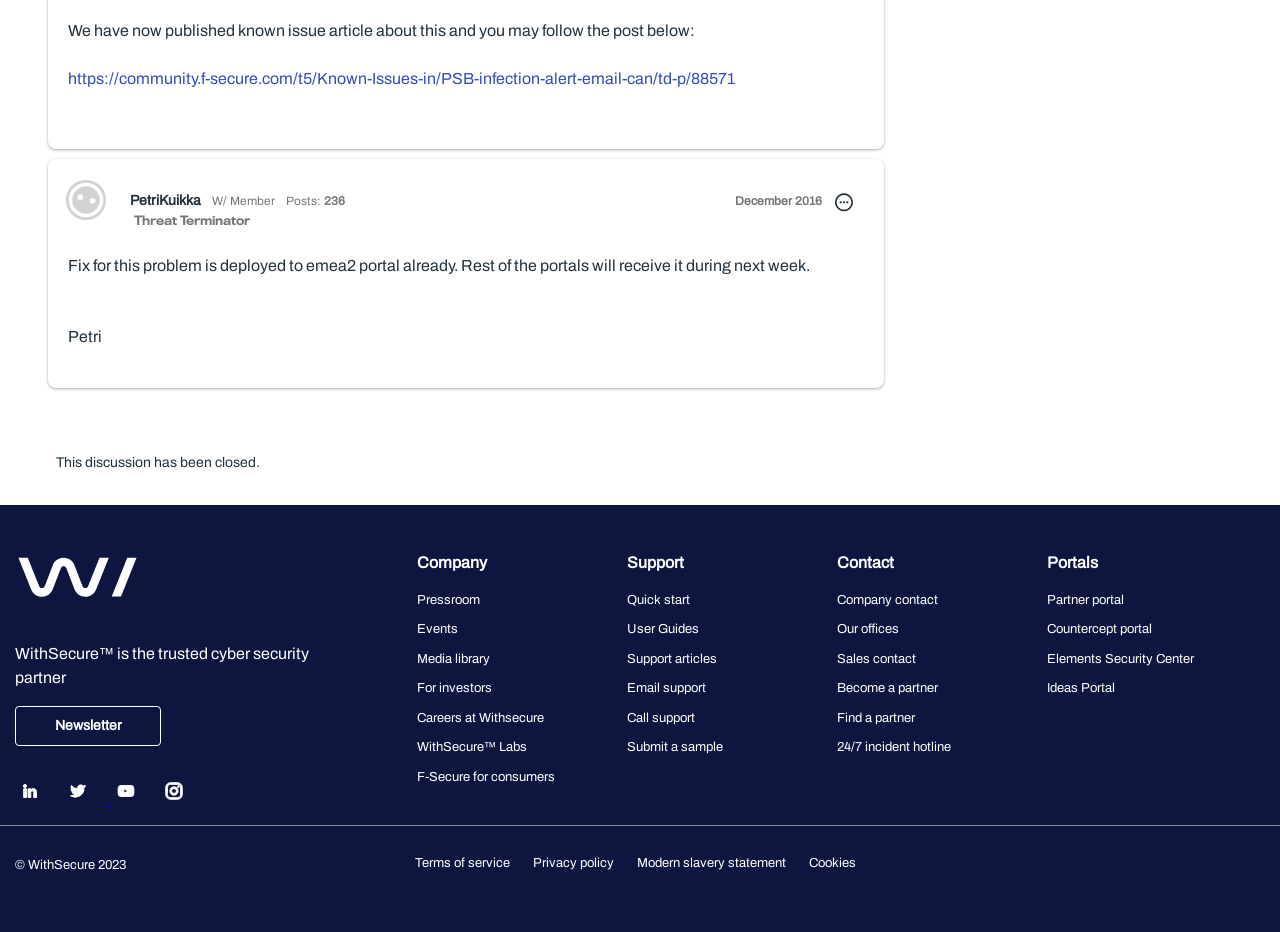Determine the bounding box for the HTML element described here: "User Guides". The coordinates should be given as [left, top, right, bottom] with each number being a float between 0 and 1.

[0.49, 0.668, 0.546, 0.683]